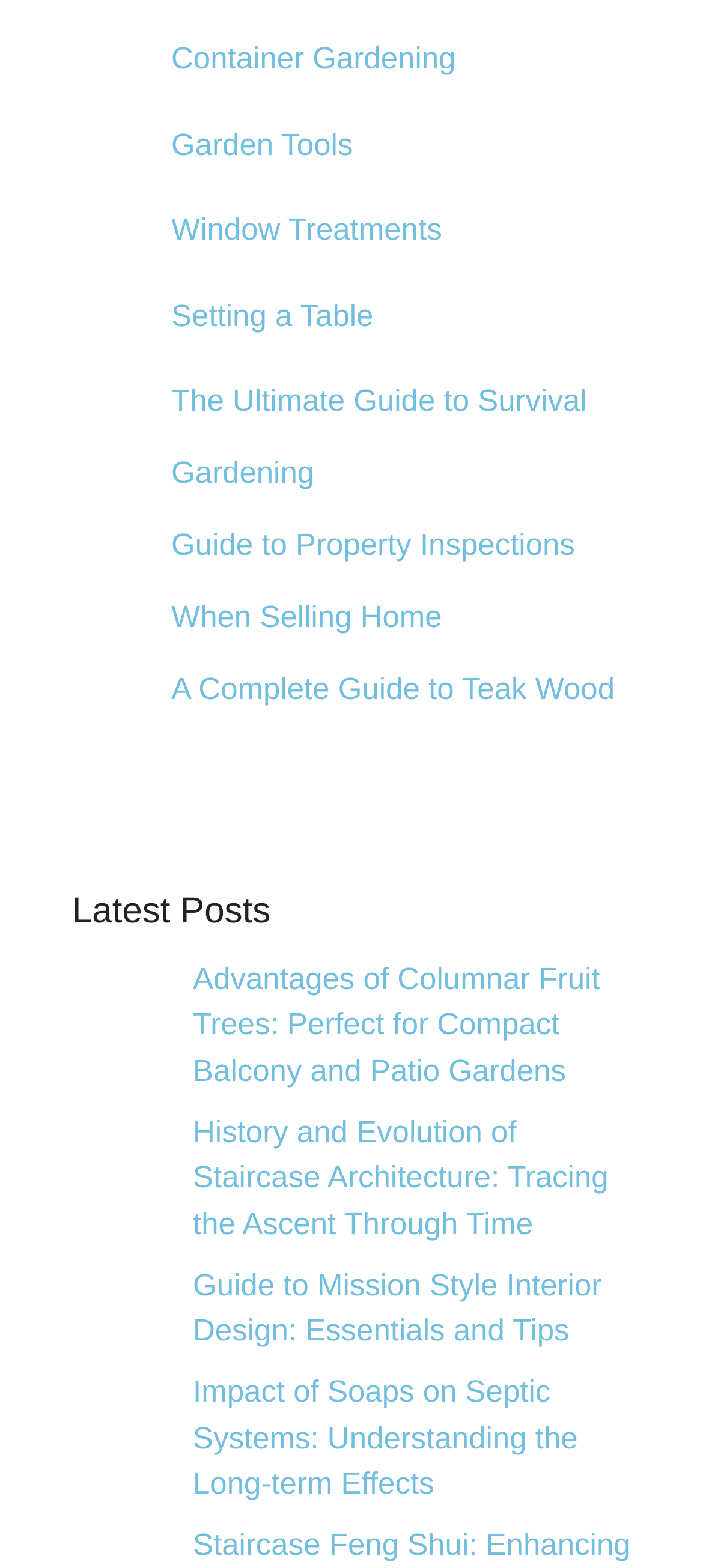Based on what you see in the screenshot, provide a thorough answer to this question: What is the first link on the webpage?

The first link on the webpage is 'Container Gardening' which is located at the top left corner of the webpage with a bounding box coordinate of [0.103, 0.044, 0.205, 0.066].